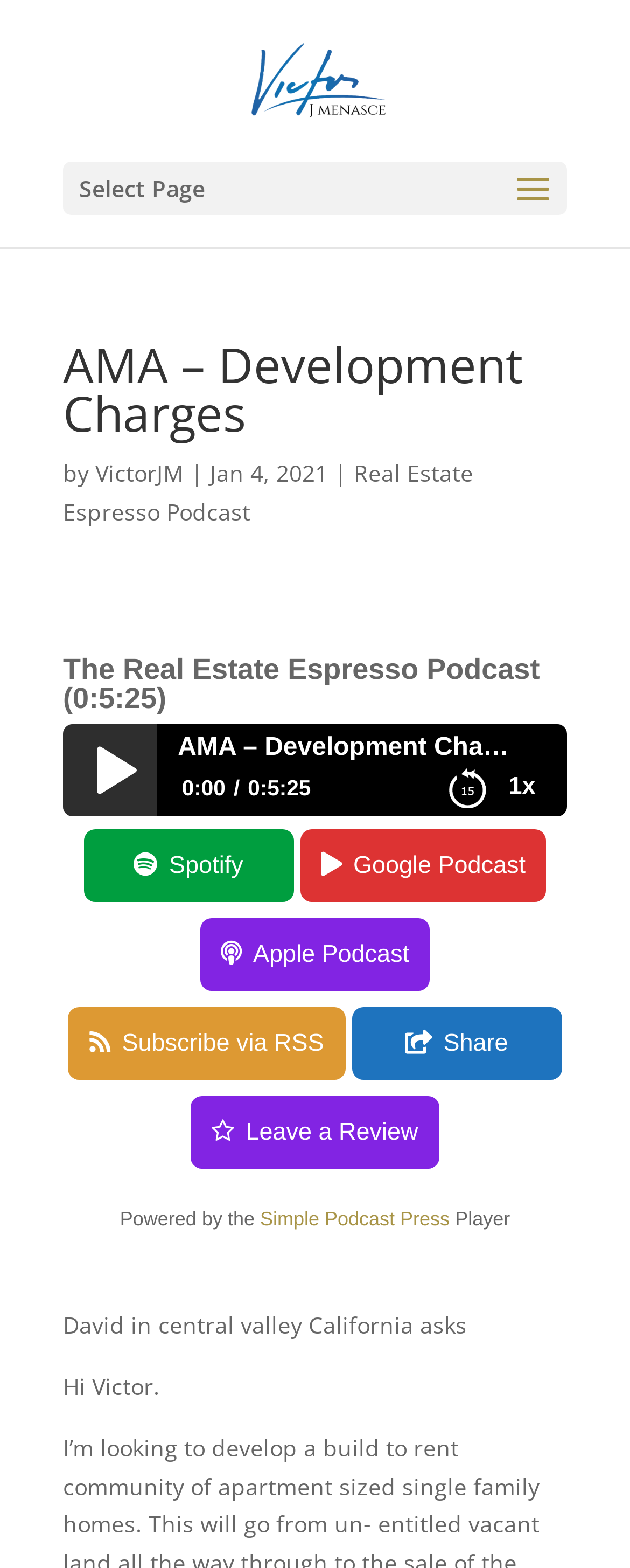Determine the bounding box for the UI element described here: "Leave a Review".

[0.303, 0.699, 0.697, 0.746]